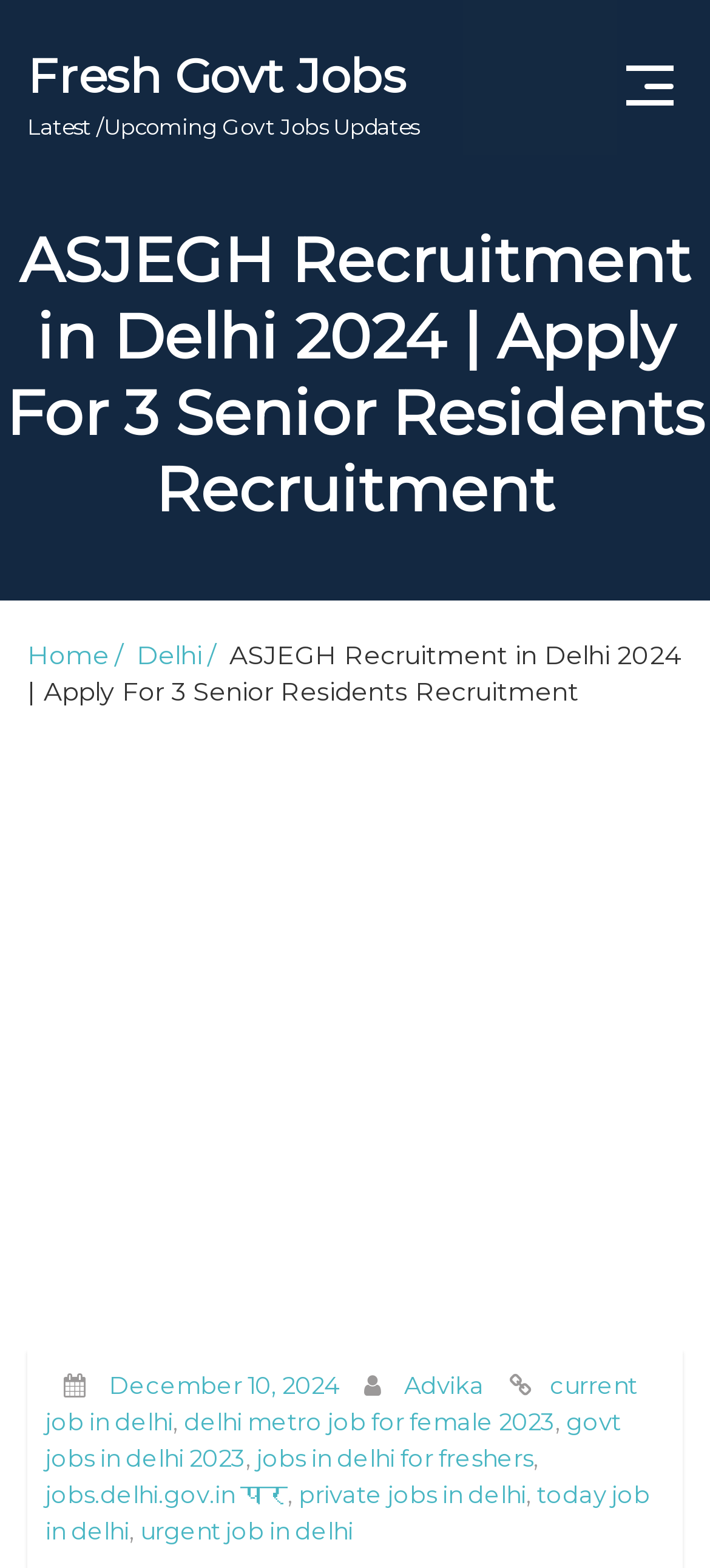Write an exhaustive caption that covers the webpage's main aspects.

The webpage appears to be a job recruitment portal, specifically focused on ASJEGH recruitment in Delhi 2024. At the top, there is a header section with links to "Fresh Govt Jobs Latest /Upcoming Govt Jobs Updates", "Home", "Disclaimer", "Contact us", and "About us". 

Below the header, there is a prominent heading that reads "ASJEGH Recruitment in Delhi 2024 | Apply For 3 Senior Residents Recruitment". 

On the left side, there are links to "Home/" and "Delhi/", followed by a static text that repeats the heading. 

The main content of the webpage is an iframe labeled as "Advertisement", which takes up a significant portion of the page. 

At the bottom of the page, there are several links to various job-related topics, including "December 10, 2024", "Advika", "current job in delhi", "delhi metro job for female 2023", "govt jobs in delhi 2023", "jobs in delhi for freshers", "jobs.delhi.gov.in पर", "private jobs in delhi", "today job in delhi", and "urgent job in delhi". These links are separated by commas and appear to be a list of related job searches or topics.